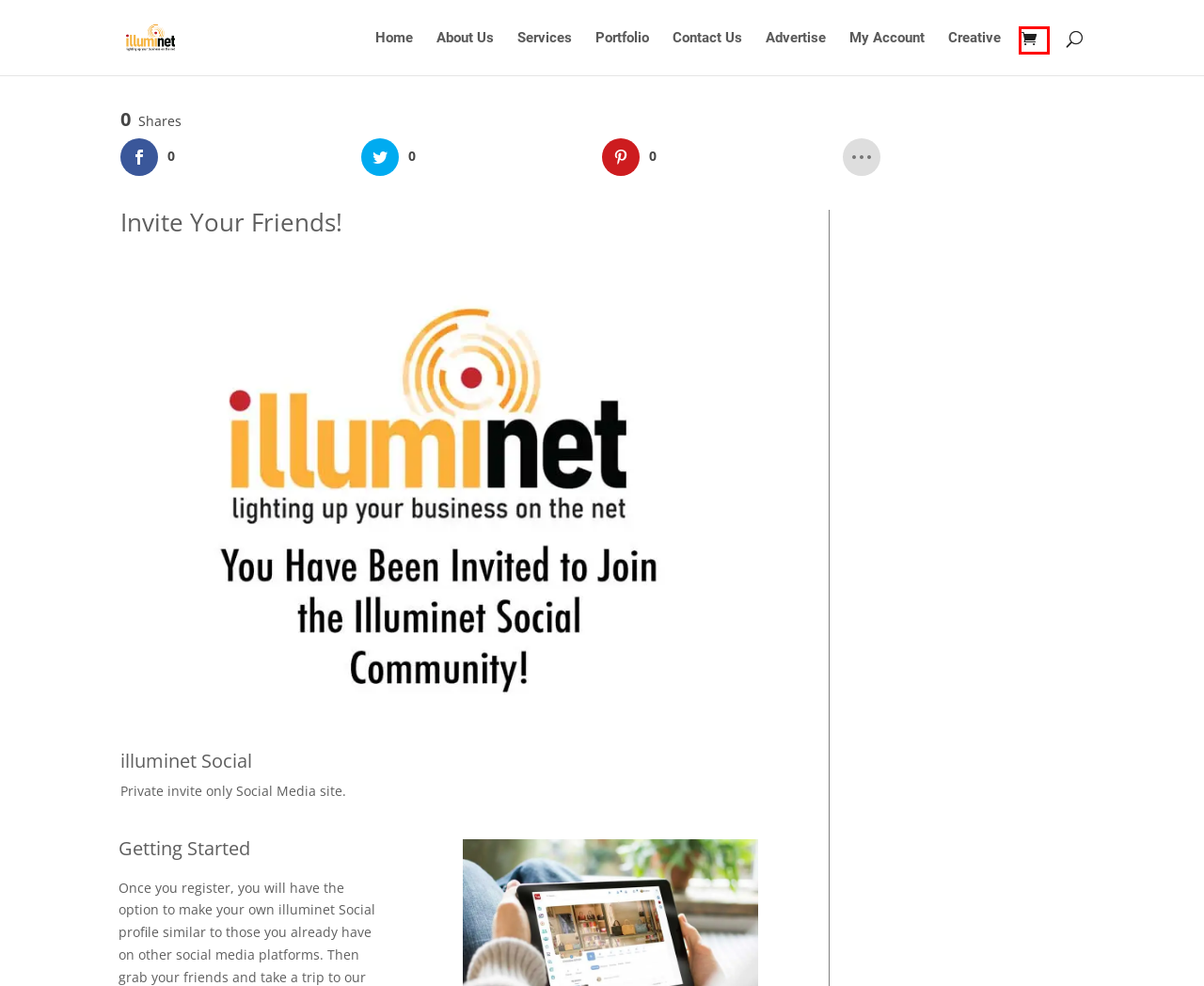With the provided webpage screenshot containing a red bounding box around a UI element, determine which description best matches the new webpage that appears after clicking the selected element. The choices are:
A. Portfolio - My illuminet
B. Services - My illuminet
C. Creative - My illuminet
D. Cart - My illuminet
E. Advertise - My illuminet
F. About Us - My illuminet
G. My Account - My illuminet
H. Contact Us - My illuminet

D